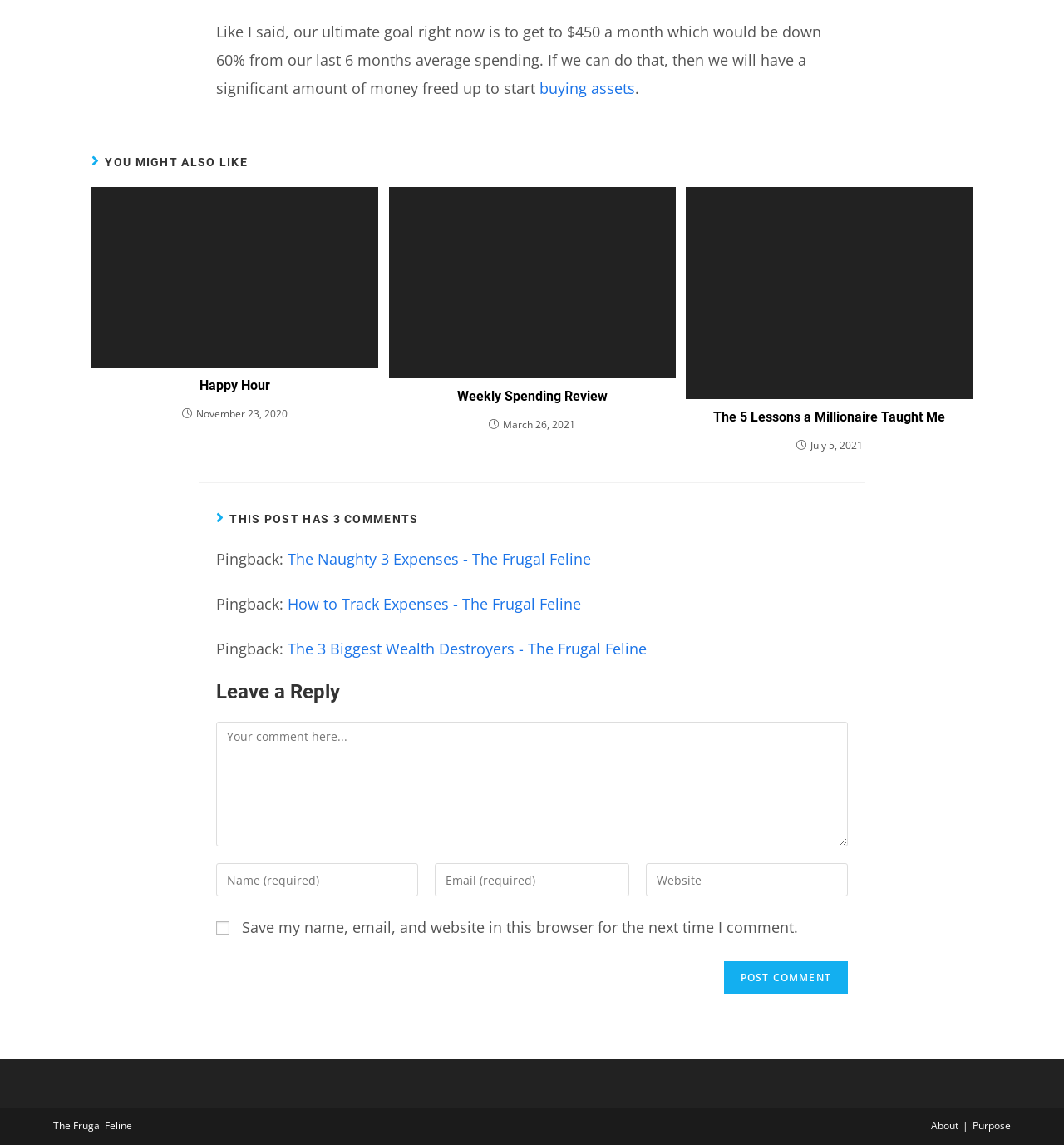From the webpage screenshot, identify the region described by About. Provide the bounding box coordinates as (top-left x, top-left y, bottom-right x, bottom-right y), with each value being a floating point number between 0 and 1.

[0.875, 0.977, 0.901, 0.989]